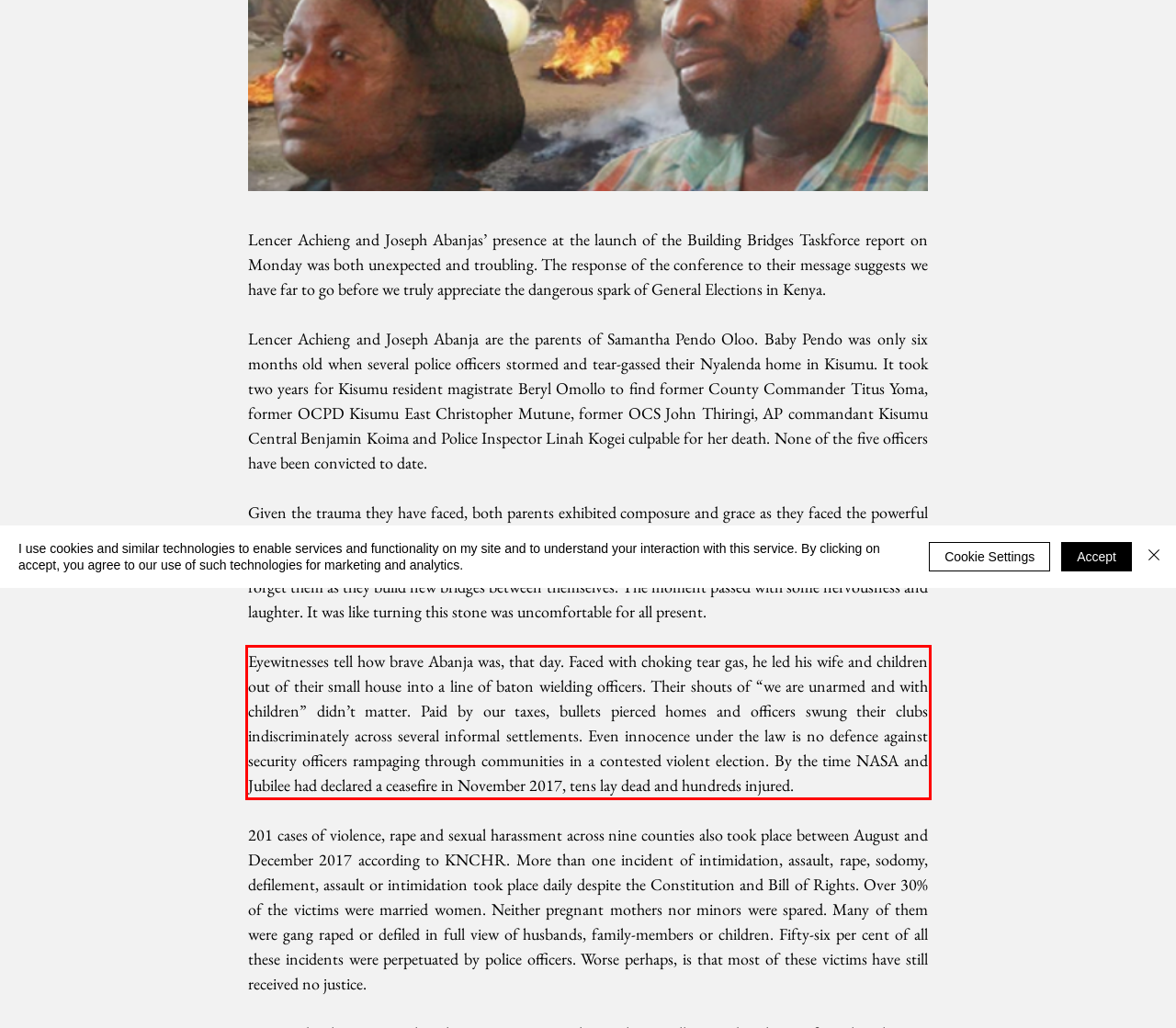Locate the red bounding box in the provided webpage screenshot and use OCR to determine the text content inside it.

Eyewitnesses tell how brave Abanja was, that day. Faced with choking tear gas, he led his wife and children out of their small house into a line of baton wielding officers. Their shouts of “we are unarmed and with children” didn’t matter. Paid by our taxes, bullets pierced homes and officers swung their clubs indiscriminately across several informal settlements. Even innocence under the law is no defence against security officers rampaging through communities in a contested violent election. By the time NASA and Jubilee had declared a ceasefire in November 2017, tens lay dead and hundreds injured.